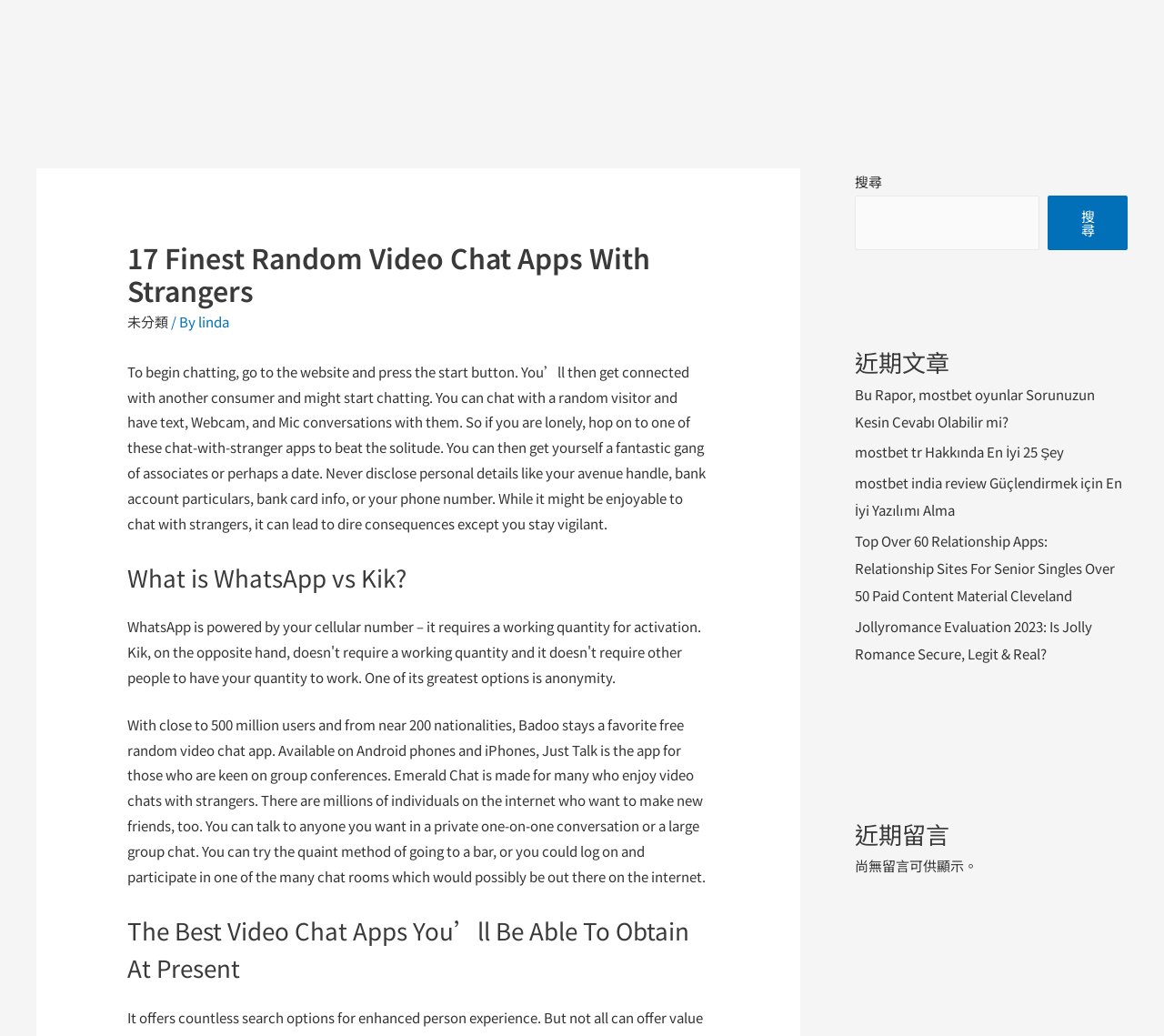Determine the bounding box coordinates (top-left x, top-left y, bottom-right x, bottom-right y) of the UI element described in the following text: 聯絡我們

[0.775, 0.043, 0.863, 0.066]